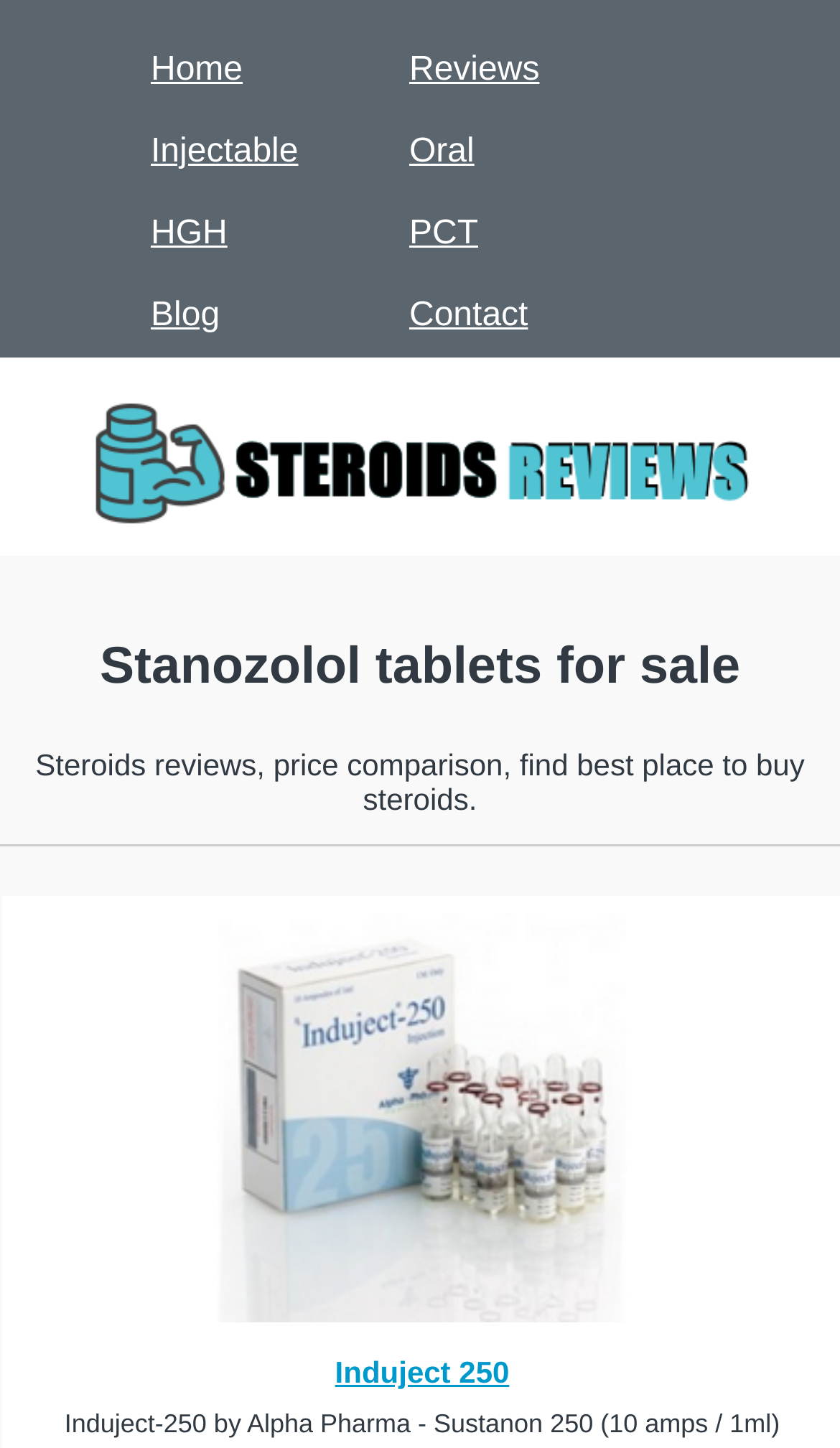How many navigation links are there?
Please utilize the information in the image to give a detailed response to the question.

I counted the number of links in the top navigation bar, which includes Home, Reviews, Injectable, Oral, HGH, PCT, Blog, and Contact.